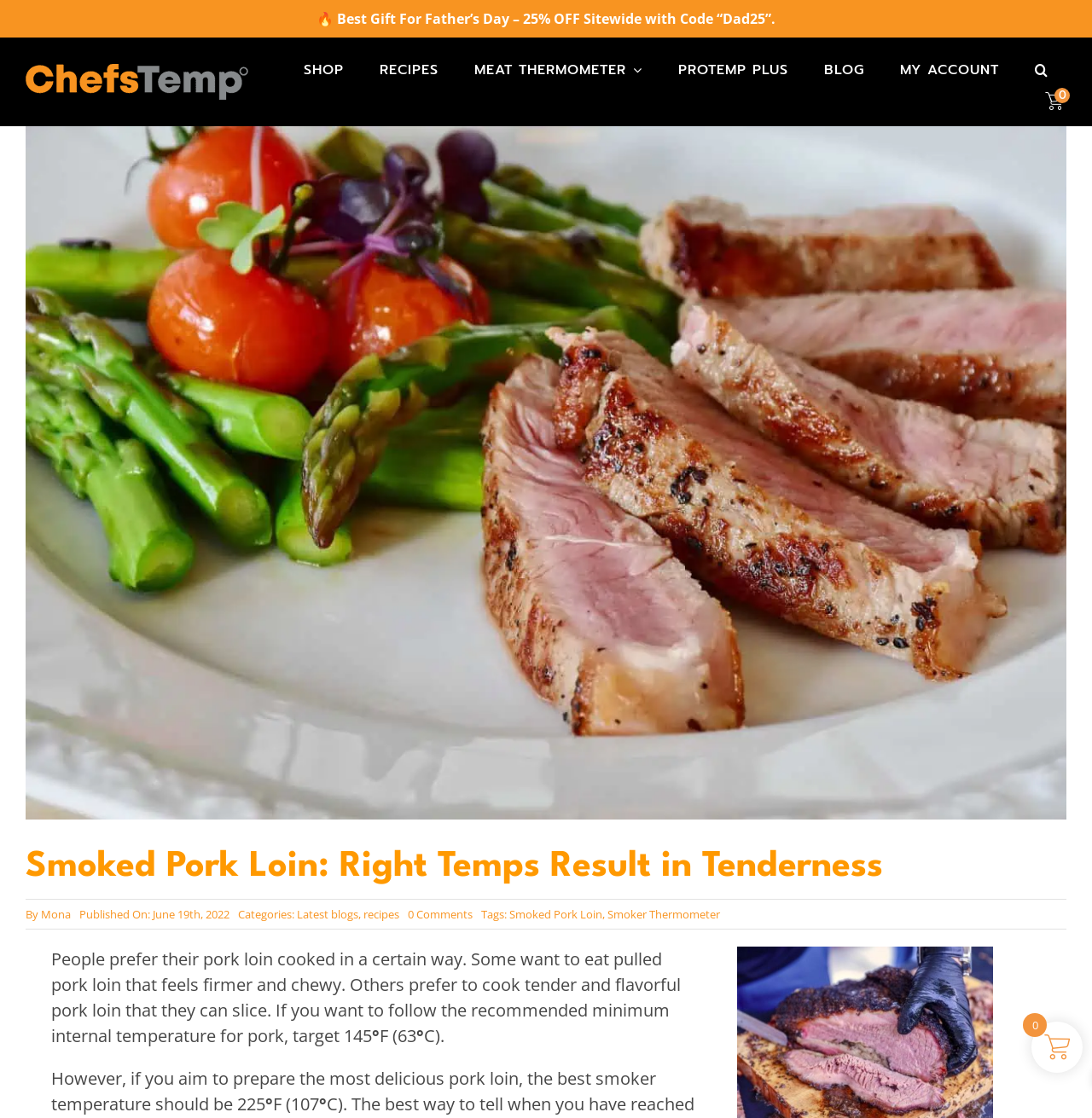Articulate a complete and detailed caption of the webpage elements.

This webpage is about smoked pork loin, specifically discussing the ideal internal temperature and smoker temperature for cooking it. At the top left, there is a logo and a navigation menu with links to "SHOP", "RECIPES", "PROTEMP PLUS", "BLOG", "MY ACCOUNT", and a search button. 

Below the navigation menu, there is a large image of smoked pork loin, accompanied by a heading that reads "Smoked Pork Loin: Right Temps Result in Tenderness". The author's name, "Mona", and the publication date, "June 19th, 2022", are displayed below the image. 

The main content of the webpage is divided into paragraphs, which discuss the preferred ways of cooking pork loin, the recommended minimum internal temperature of 145°F (63°C), and the ideal smoker temperature of 225°F (107°C) for achieving the most delicious results. 

There are also several links and buttons scattered throughout the page, including a "Best Gift For Father's Day" promotion at the top, a "Go to Top" button at the bottom right, and various links to related categories and tags, such as "Latest blogs", "recipes", "Smoked Pork Loin", and "Smoker Thermometer".